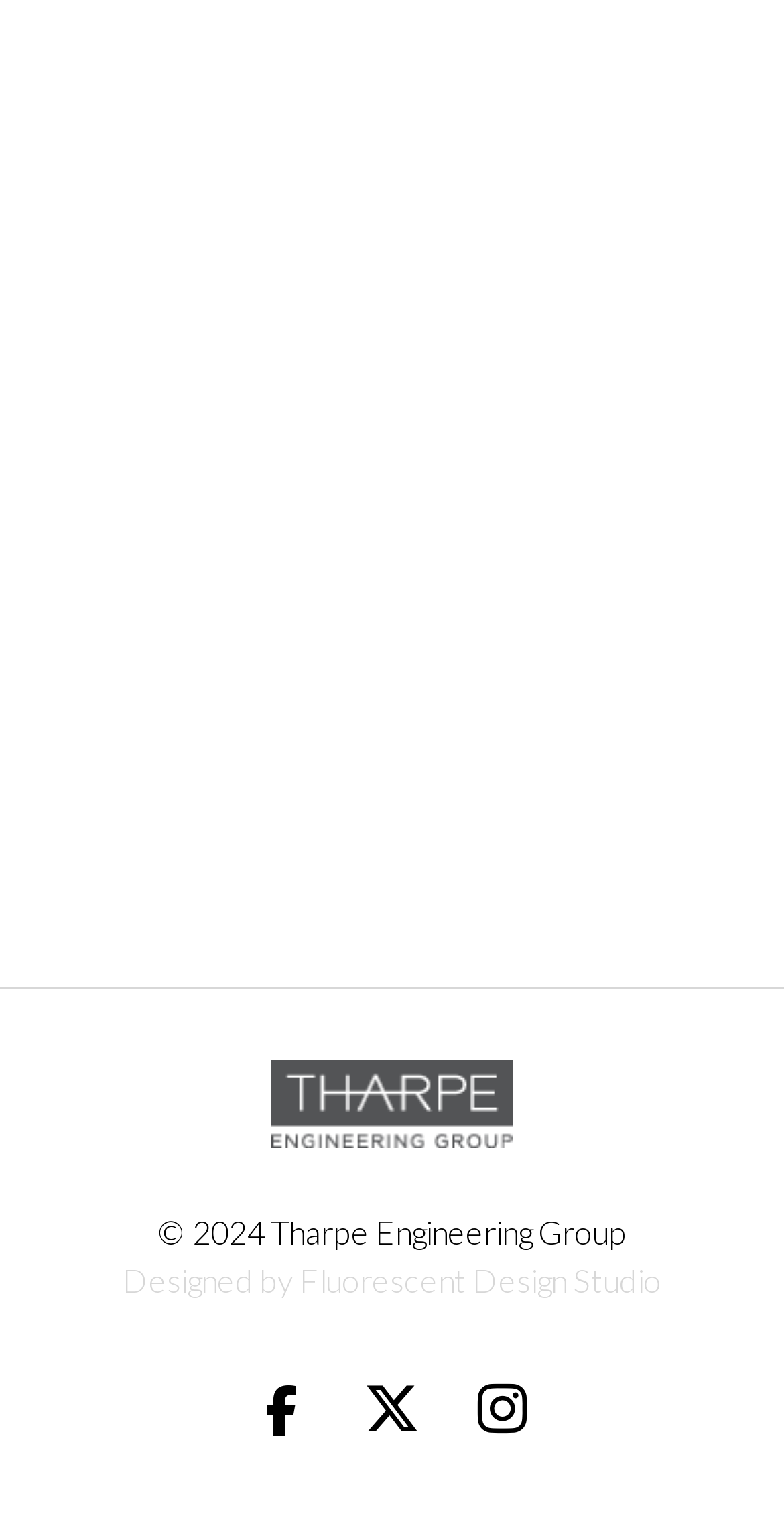Using the given element description, provide the bounding box coordinates (top-left x, top-left y, bottom-right x, bottom-right y) for the corresponding UI element in the screenshot: Designed by Fluorescent Design Studio

[0.156, 0.825, 0.844, 0.85]